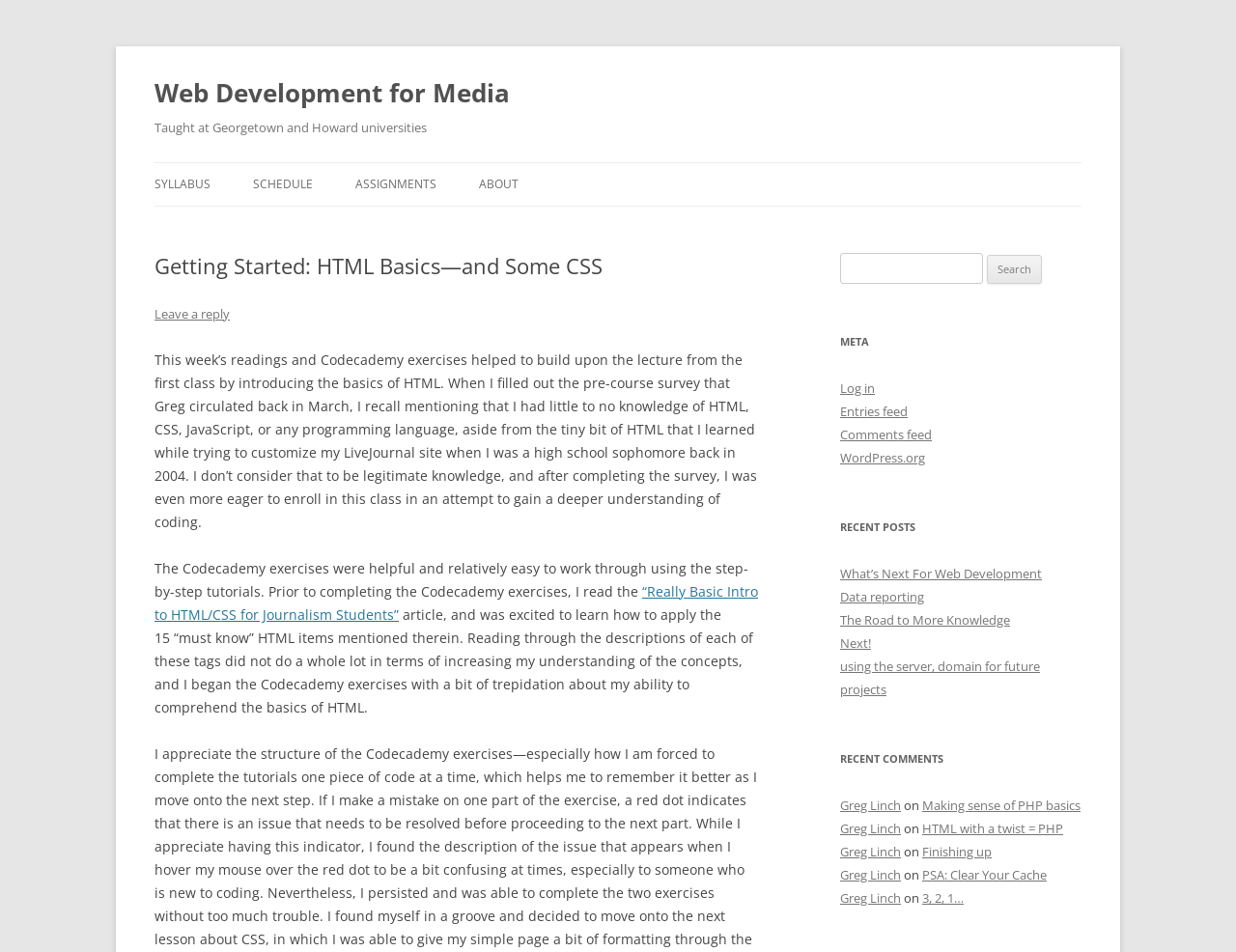Describe the entire webpage, focusing on both content and design.

This webpage is about a course on web development, specifically focusing on HTML basics and some CSS. At the top, there is a heading that reads "Web Development for Media" with a link to the same title. Below this, there is another heading that mentions the course being taught at Georgetown and Howard universities.

On the left side of the page, there are several links, including "Skip to content", "SYLLABUS", "SCHEDULE", "ASSIGNMENTS", and "ABOUT". The "ABOUT" section has a heading that reads "Getting Started: HTML Basics—and Some CSS" and contains a paragraph of text discussing the basics of HTML and the author's experience with Codecademy exercises.

Below this, there is a search bar with a label "Search for:" and a button to submit the search query. On the right side of the page, there are several sections, including "META", "RECENT POSTS", and "RECENT COMMENTS". The "RECENT POSTS" section lists several links to recent articles, including "What’s Next For Web Development", "Data reporting", and "The Road to More Knowledge". The "RECENT COMMENTS" section lists several comments from users, including Greg Linch, with links to the articles they commented on.

Overall, the webpage appears to be a course website or blog, with resources and articles related to web development, particularly HTML and CSS.